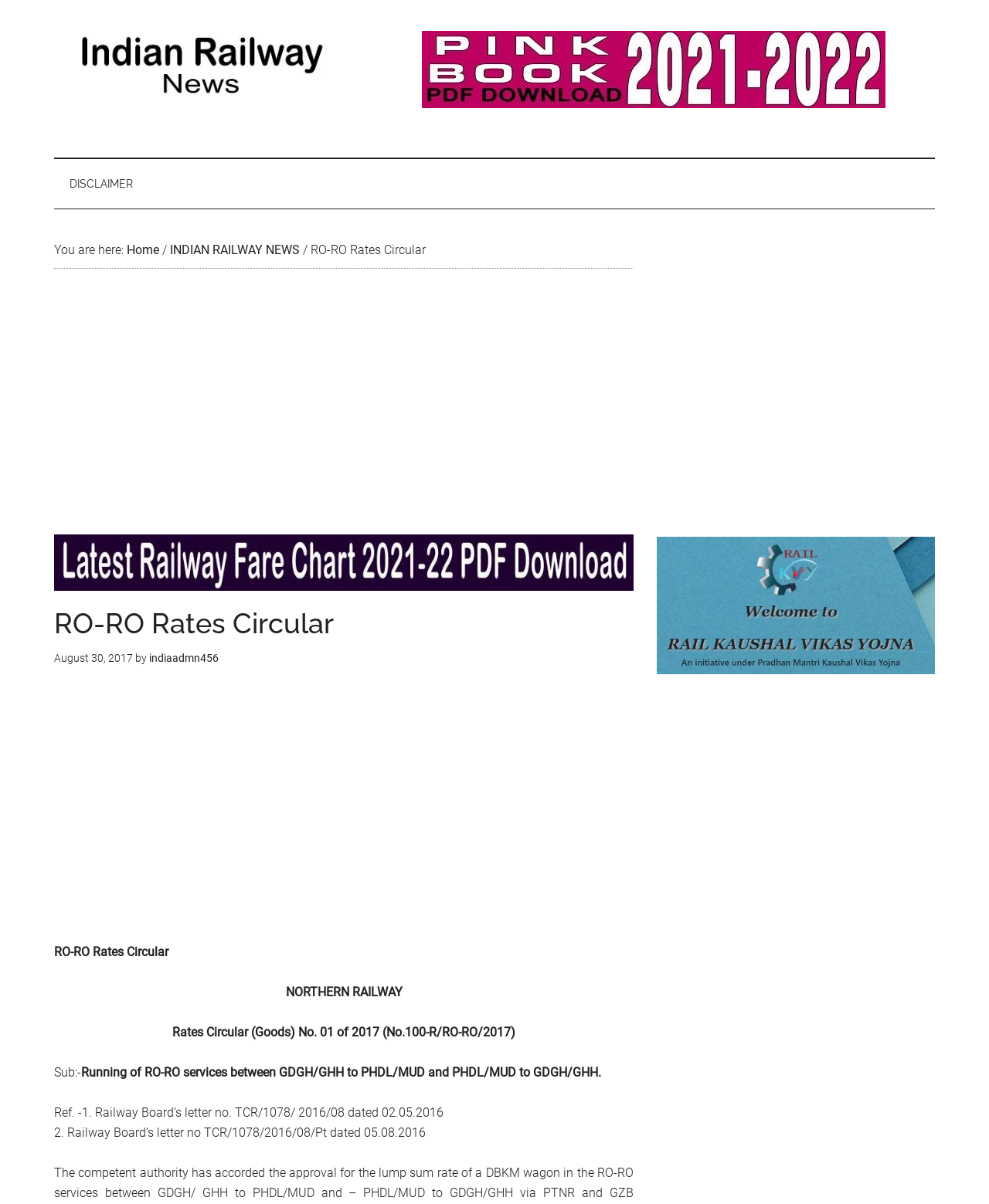Provide the bounding box coordinates of the area you need to click to execute the following instruction: "Read the article 'Accessibility Meets Search Engine Optimization: 5 Powerful Alt Text Examples for Images'".

None